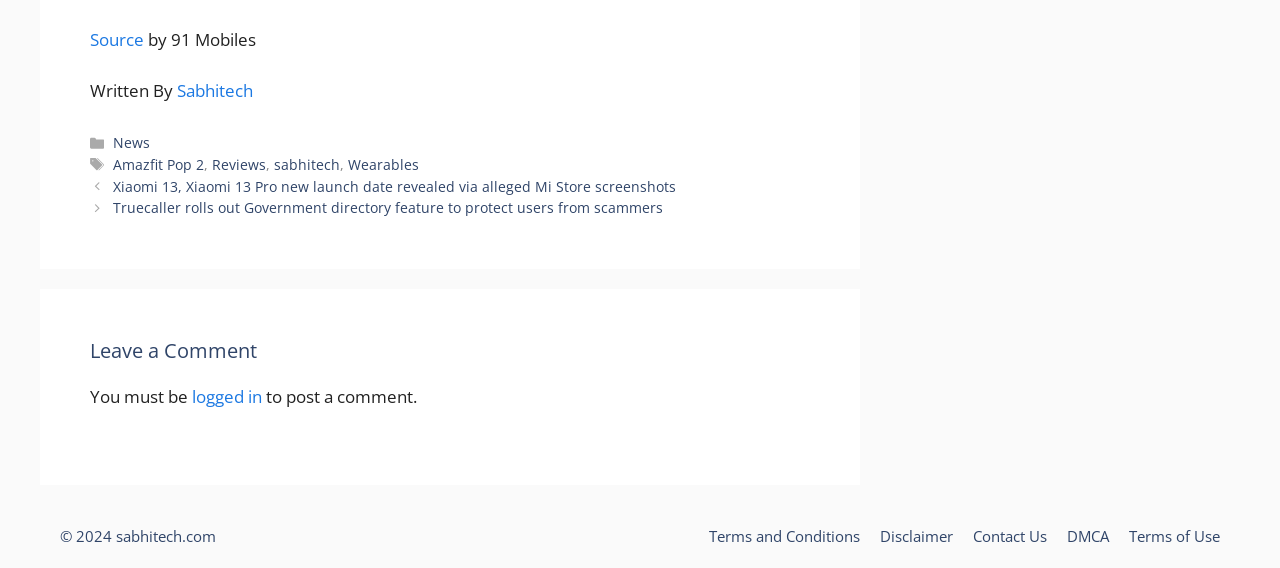Identify the bounding box coordinates of the clickable region to carry out the given instruction: "Read the post about Amazfit Pop 2".

[0.088, 0.273, 0.159, 0.306]